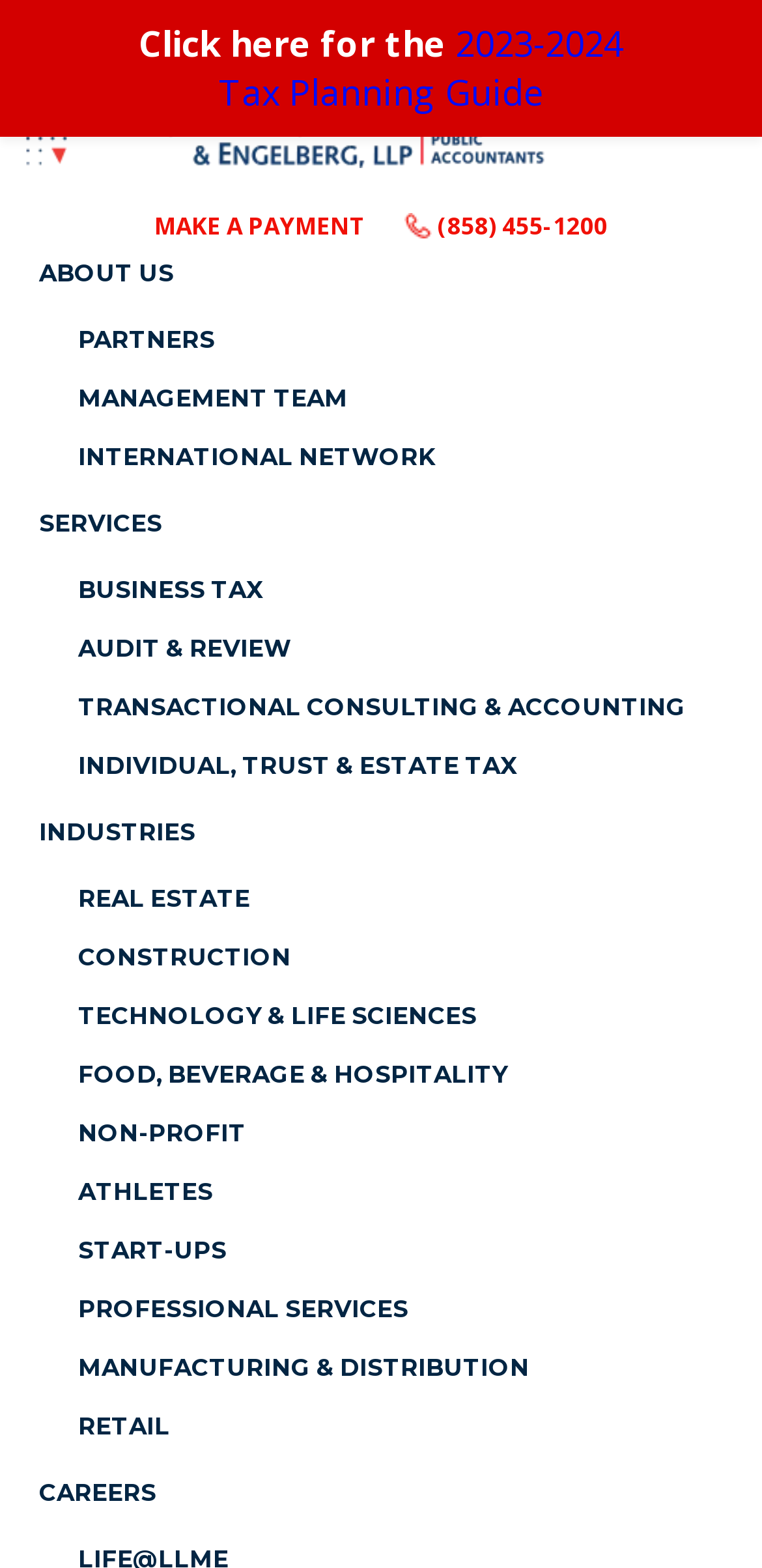Identify the headline of the webpage and generate its text content.

NEWS & EVENTS